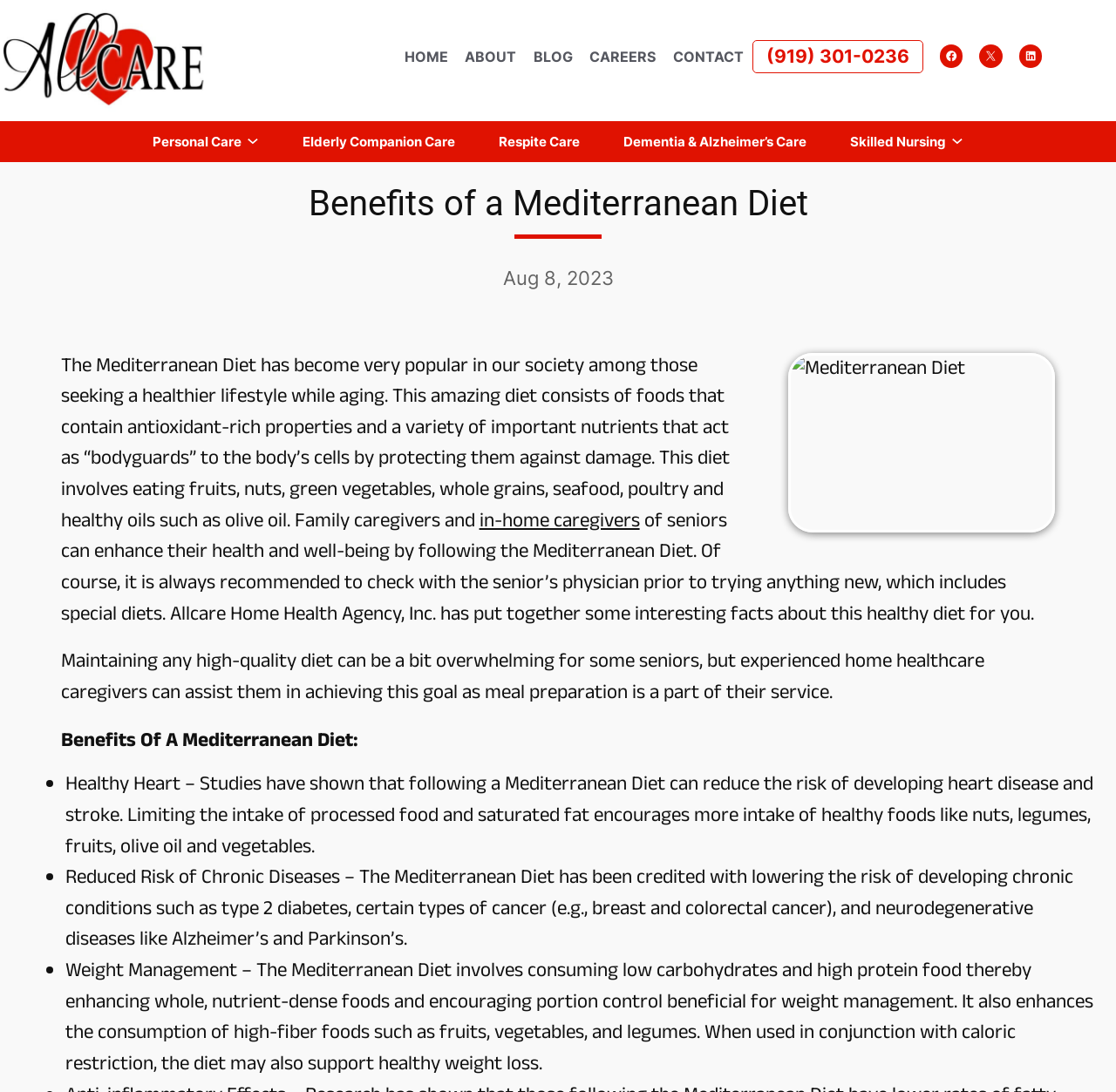Determine the bounding box coordinates of the element's region needed to click to follow the instruction: "Click the HOME link". Provide these coordinates as four float numbers between 0 and 1, formatted as [left, top, right, bottom].

[0.355, 0.042, 0.409, 0.067]